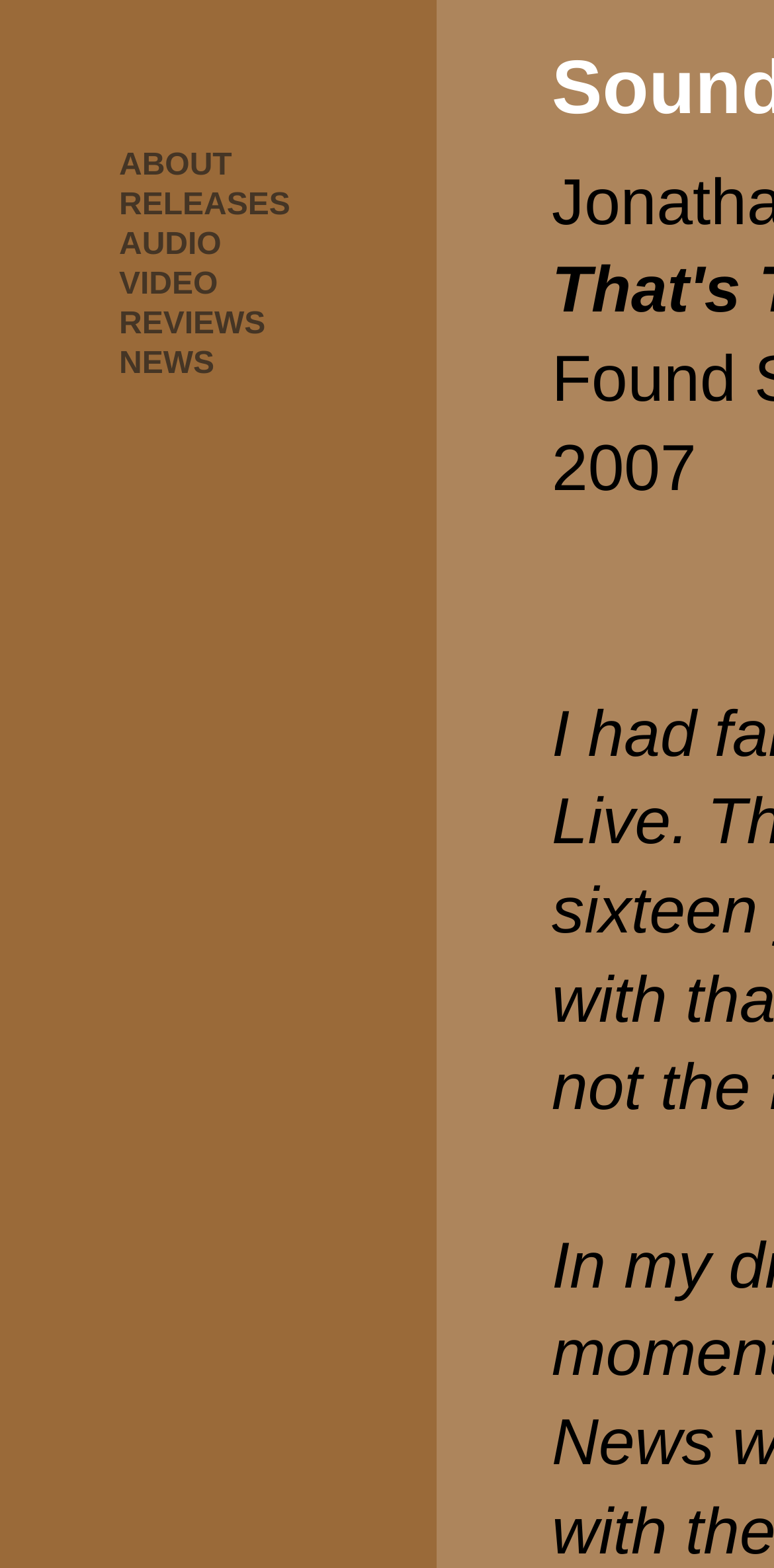What is the first link in the top-left section of the webpage? Analyze the screenshot and reply with just one word or a short phrase.

ABOUT